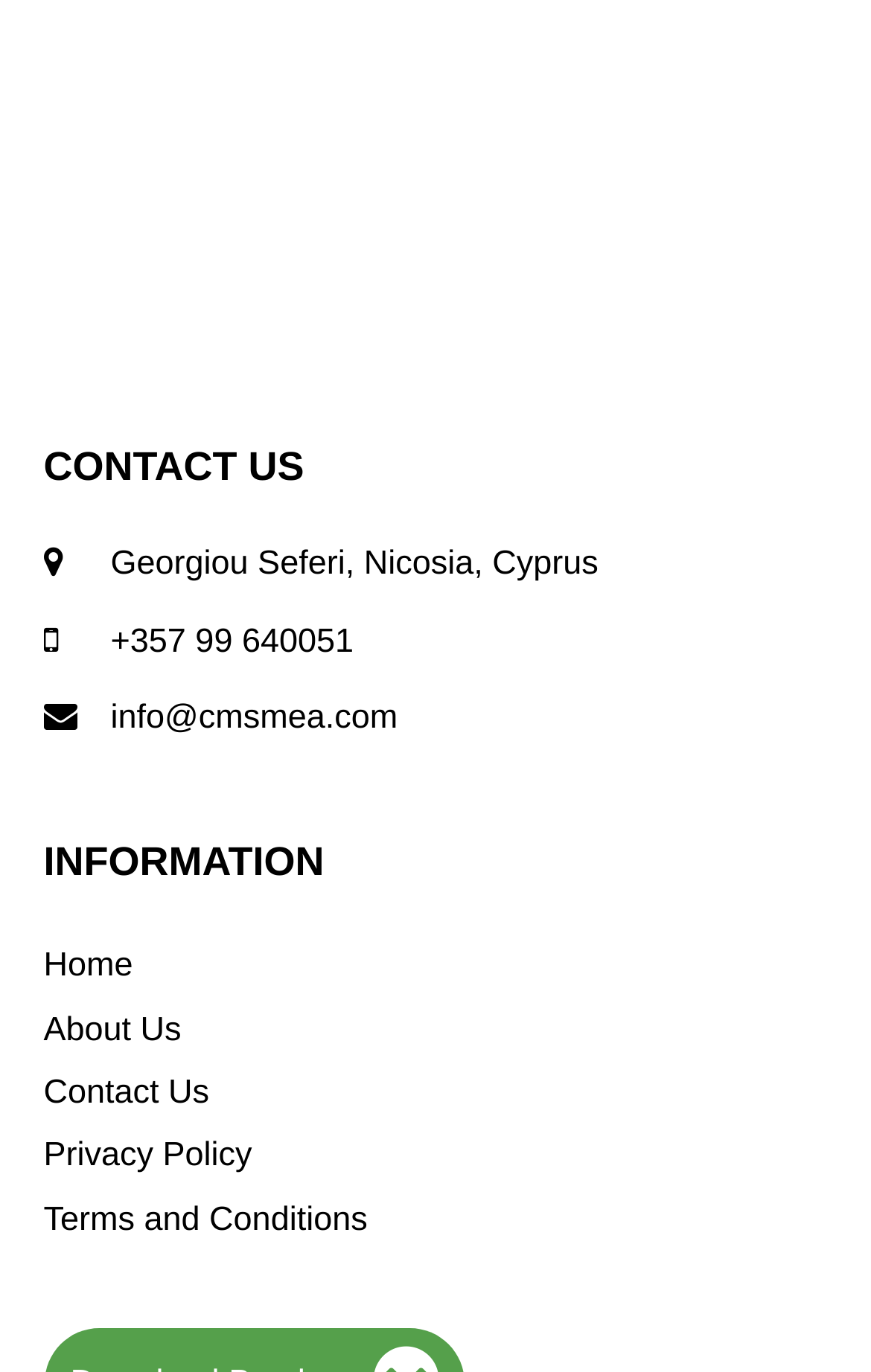What is the company's location?
Answer with a single word or phrase by referring to the visual content.

Nicosia, Cyprus